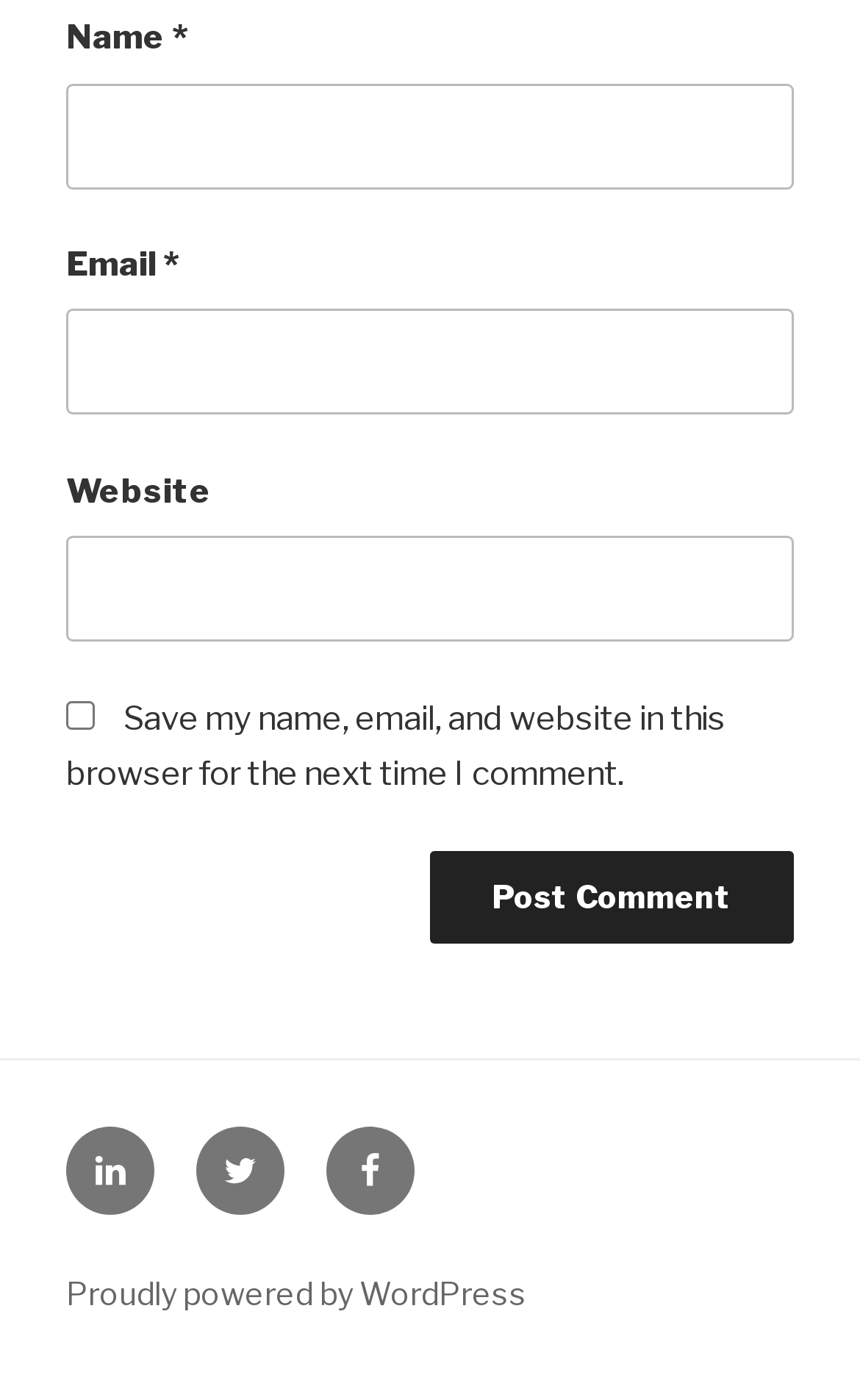Determine the bounding box coordinates of the clickable region to execute the instruction: "Visit the website". The coordinates should be four float numbers between 0 and 1, denoted as [left, top, right, bottom].

[0.077, 0.383, 0.923, 0.458]